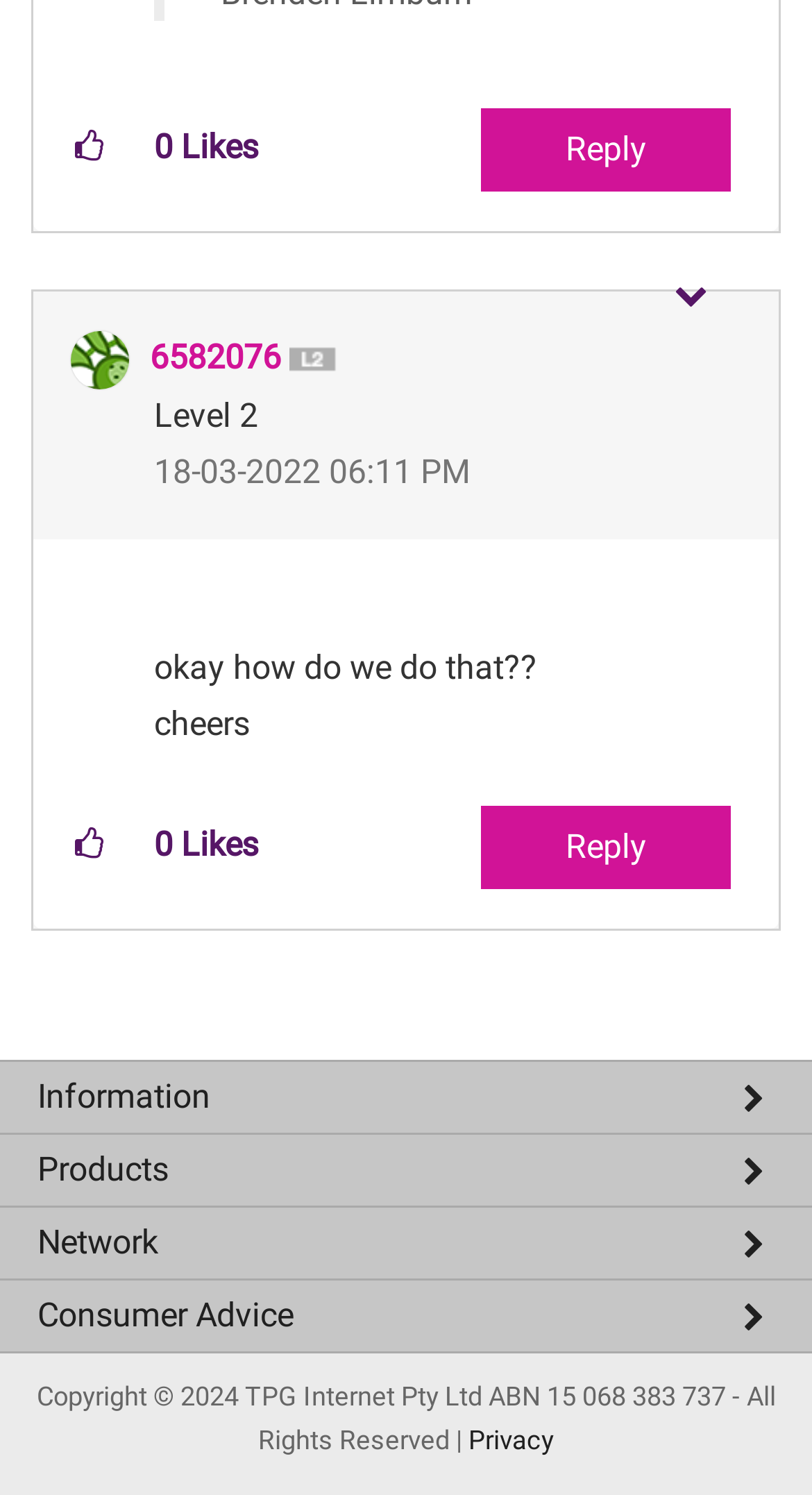What is the username of the post author?
Look at the image and construct a detailed response to the question.

I found the image element with the description '6582076' and a link element with the text 'View Profile of 6582076', which suggests that 6582076 is the username of the post author.